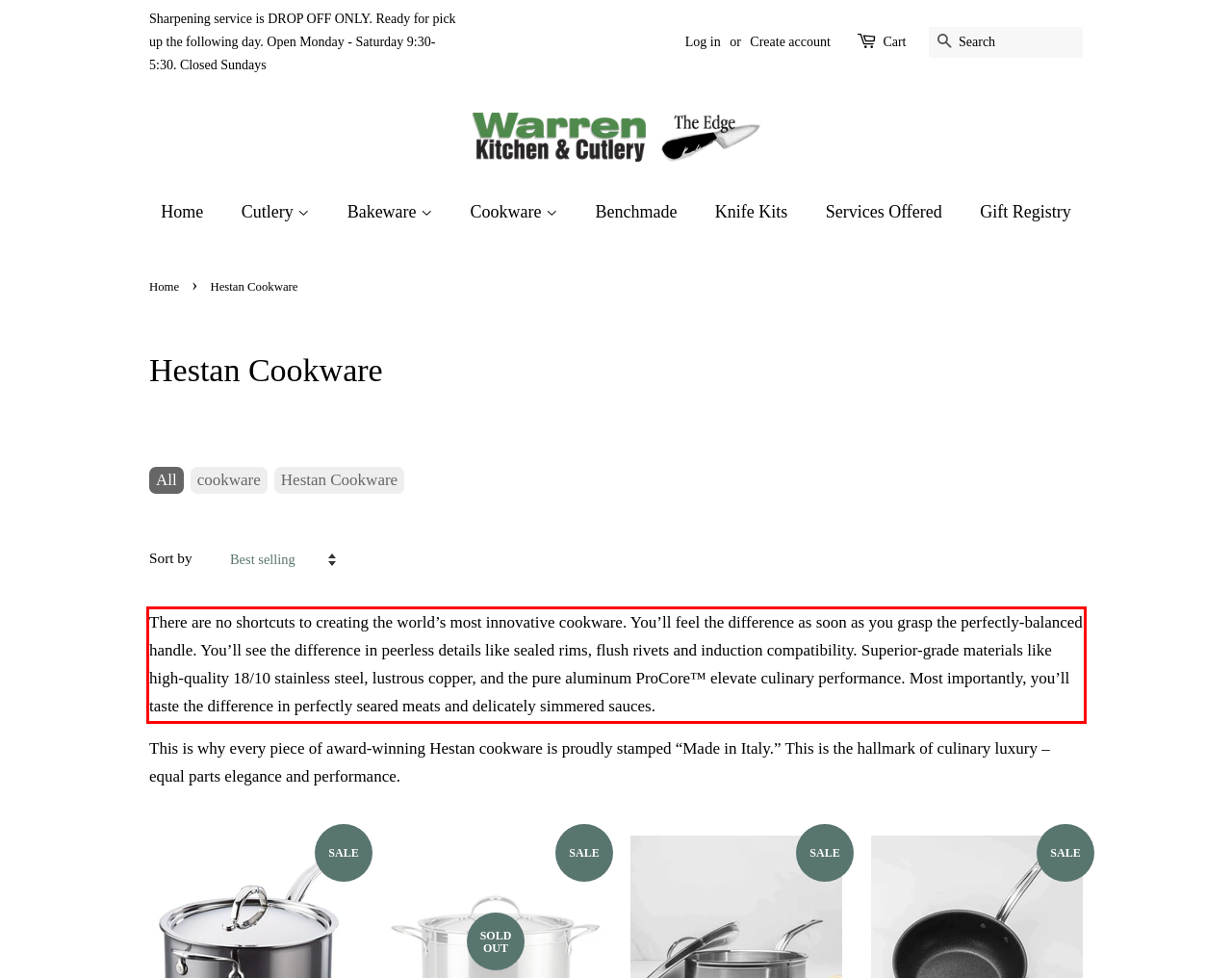With the provided screenshot of a webpage, locate the red bounding box and perform OCR to extract the text content inside it.

There are no shortcuts to creating the world’s most innovative cookware. You’ll feel the difference as soon as you grasp the perfectly-balanced handle. You’ll see the difference in peerless details like sealed rims, flush rivets and induction compatibility. Superior-grade materials like high-quality 18/10 stainless steel, lustrous copper, and the pure aluminum ProCore™ elevate culinary performance. Most importantly, you’ll taste the difference in perfectly seared meats and delicately simmered sauces.